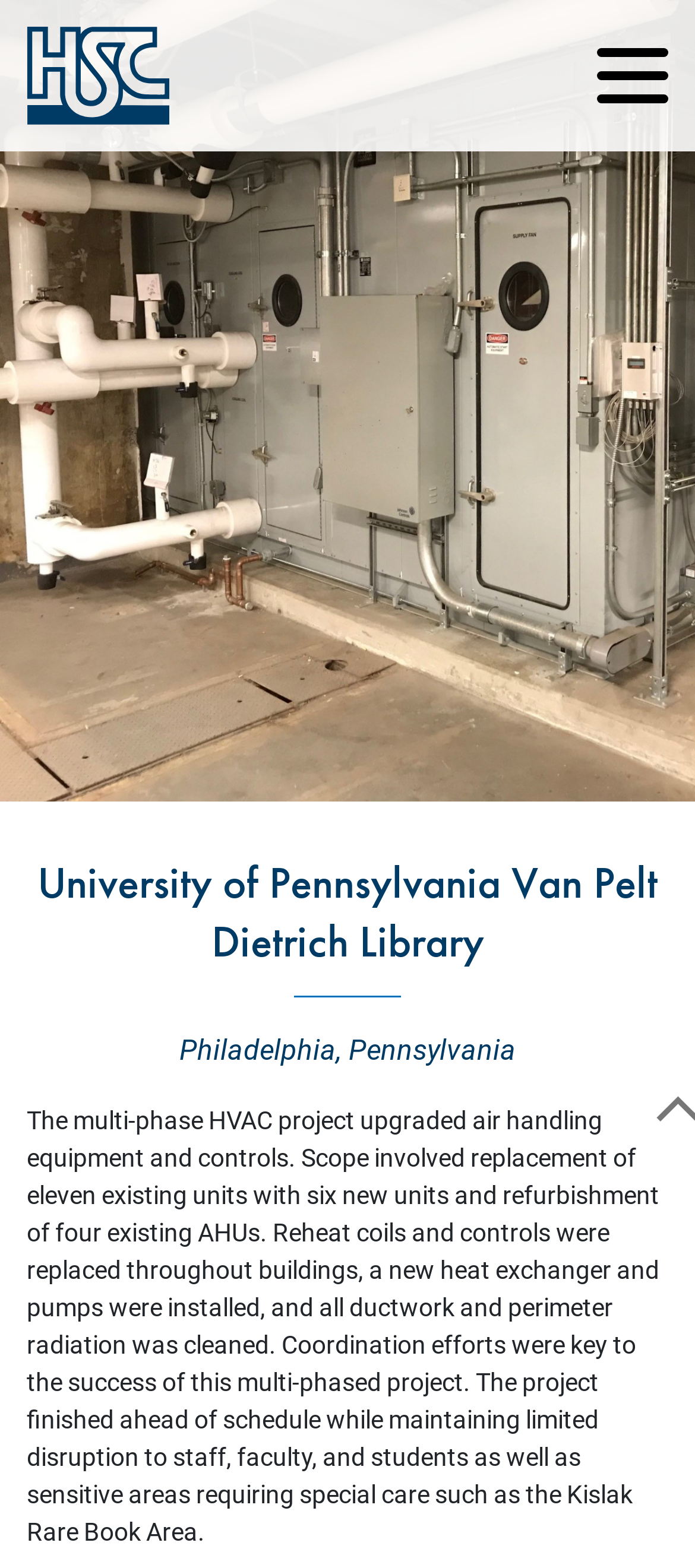Based on the element description: "Management", identify the UI element and provide its bounding box coordinates. Use four float numbers between 0 and 1, [left, top, right, bottom].

[0.388, 0.19, 0.612, 0.209]